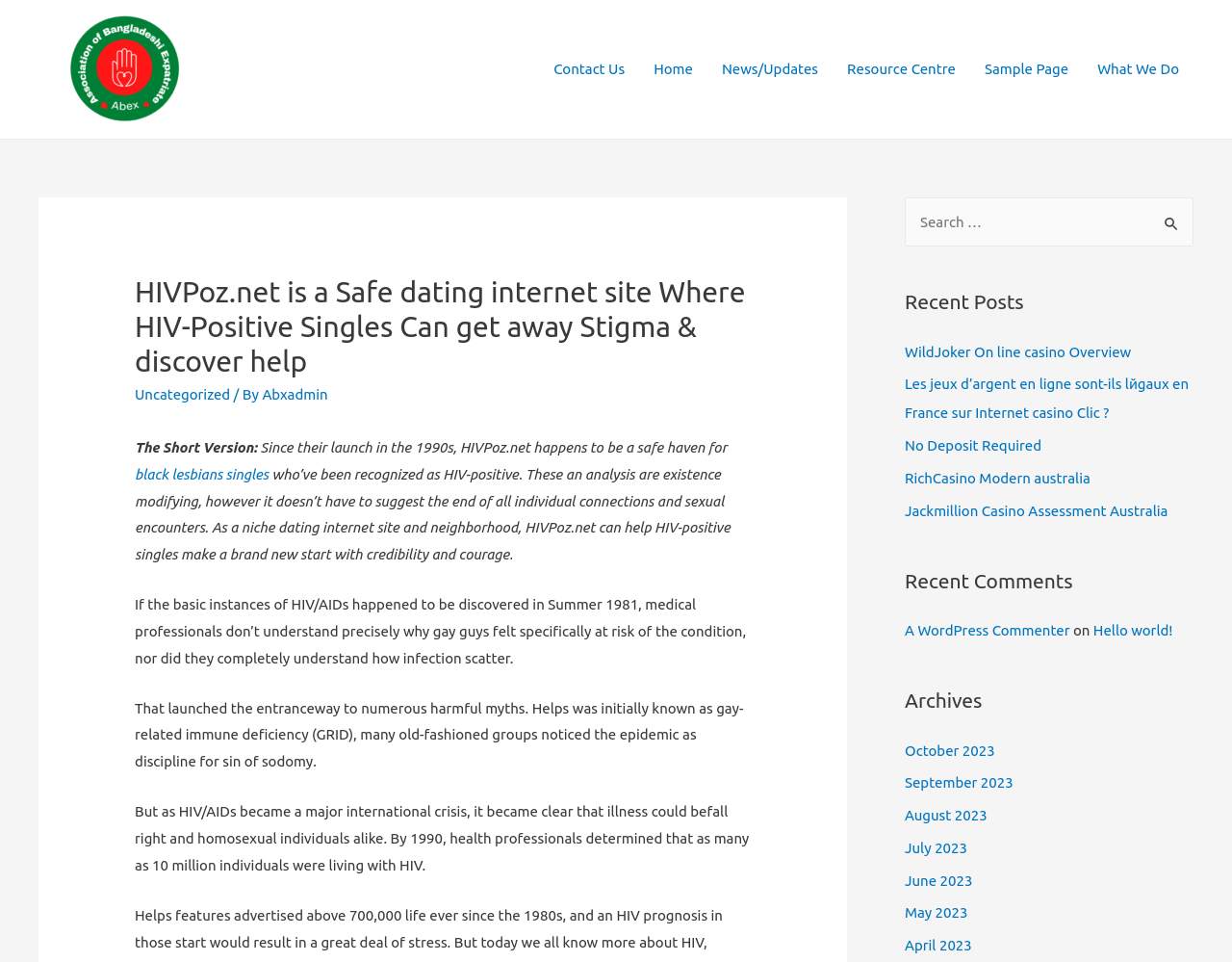Identify the bounding box coordinates necessary to click and complete the given instruction: "Click the 'What We Do' link".

[0.879, 0.037, 0.969, 0.107]